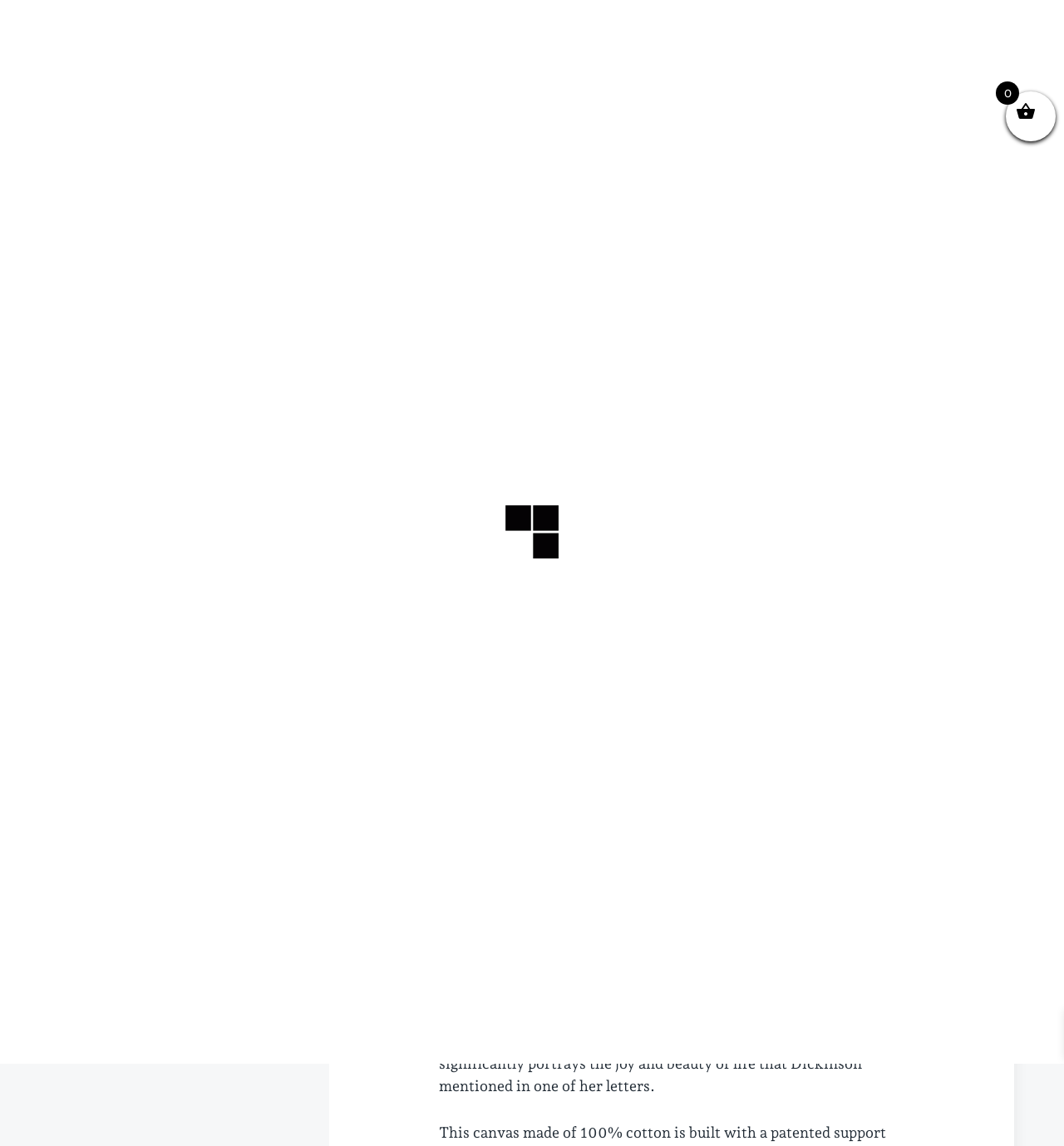Locate the bounding box of the user interface element based on this description: "Bookworm’s Notebook".

[0.07, 0.238, 0.216, 0.252]